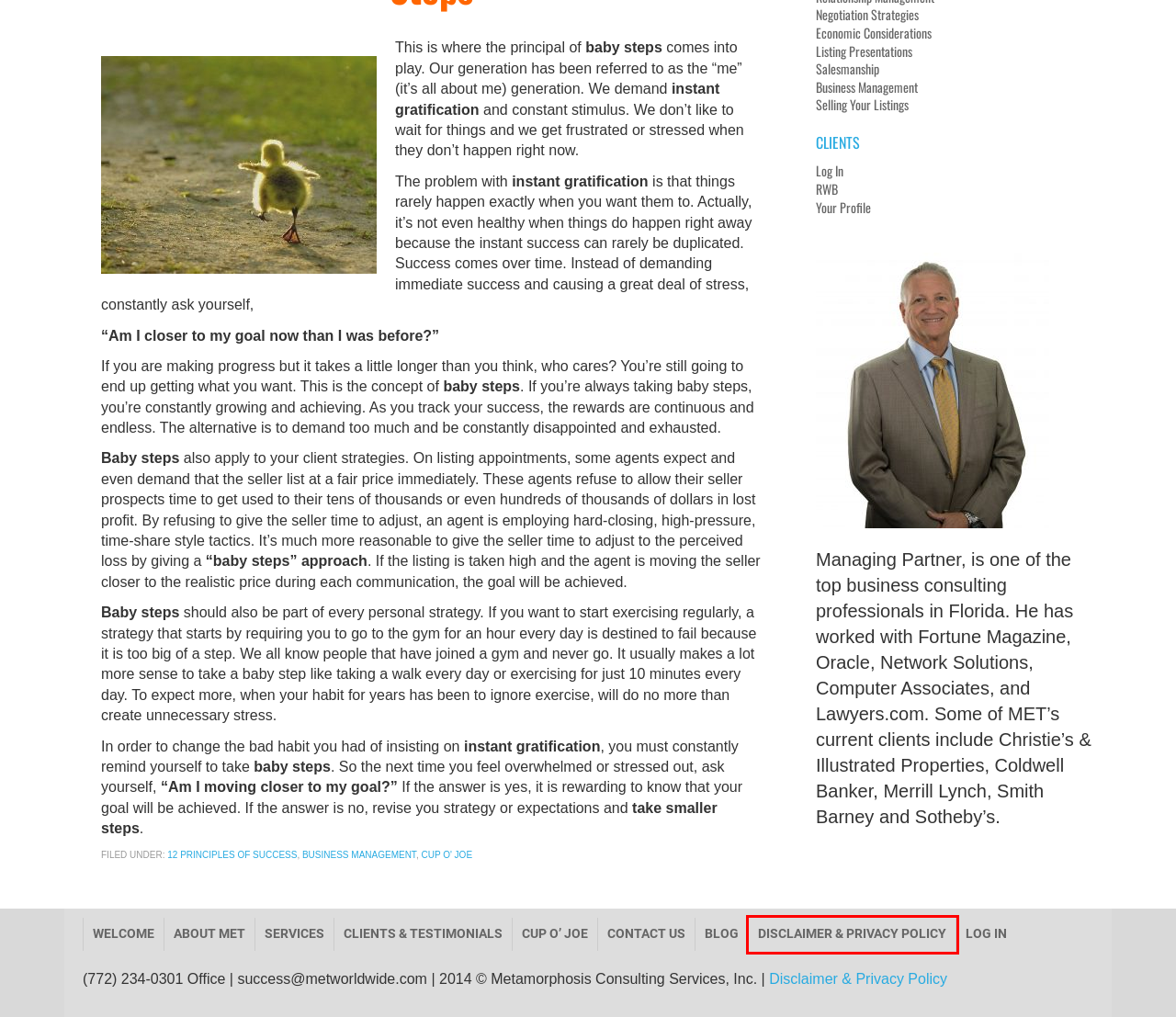You are given a screenshot of a webpage within which there is a red rectangle bounding box. Please choose the best webpage description that matches the new webpage after clicking the selected element in the bounding box. Here are the options:
A. Blog
B. Economic Considerations
C. Negotiation Strategies
D. About Met
E. Disclaimer & Privacy Policy
F. Your Profile
G. 12 Principles of Success
H. Business Management

E